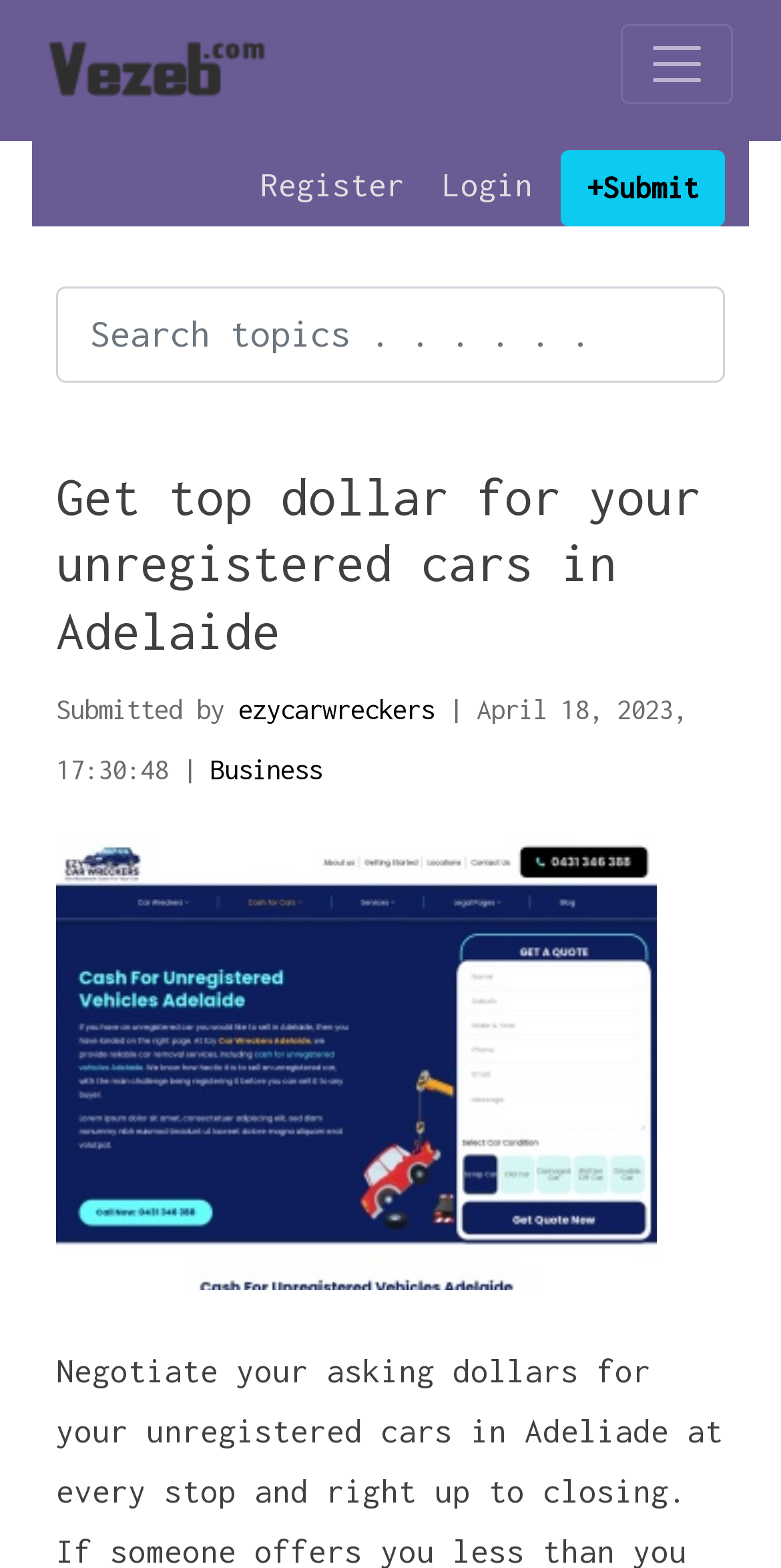Determine the bounding box coordinates for the clickable element required to fulfill the instruction: "Visit the ezycarwreckers website". Provide the coordinates as four float numbers between 0 and 1, i.e., [left, top, right, bottom].

[0.305, 0.442, 0.556, 0.463]